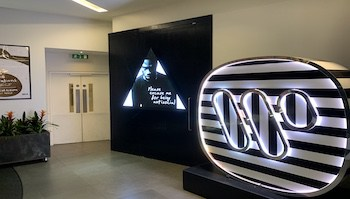Give a comprehensive caption that covers the entire image content.

The image showcases a contemporary interior of the Warner Music Group office, highlighted by innovative custom LED triangles positioned prominently on a dark wall. These LED displays feature a striking triangular design, offering a modern aesthetic that complements the corporate environment. One of the triangles is illuminated and displays text that encourages engagement, reflecting a dynamic approach to communication within the workplace. To the right, a sleek, illuminated logo of Warner Music Group is presented with a playful striped background, reinforcing the brand's identity. The overall setting blends cutting-edge technology with artistic design, emphasizing an environment that is vibrant and forward-thinking. This installation represents the company's commitment to integrating modern digital mediums in their communication strategies, showcasing the LED triangles that have been sent to multiple locations around the globe, enhancing the way they engage with staff and communicate popular music trends.